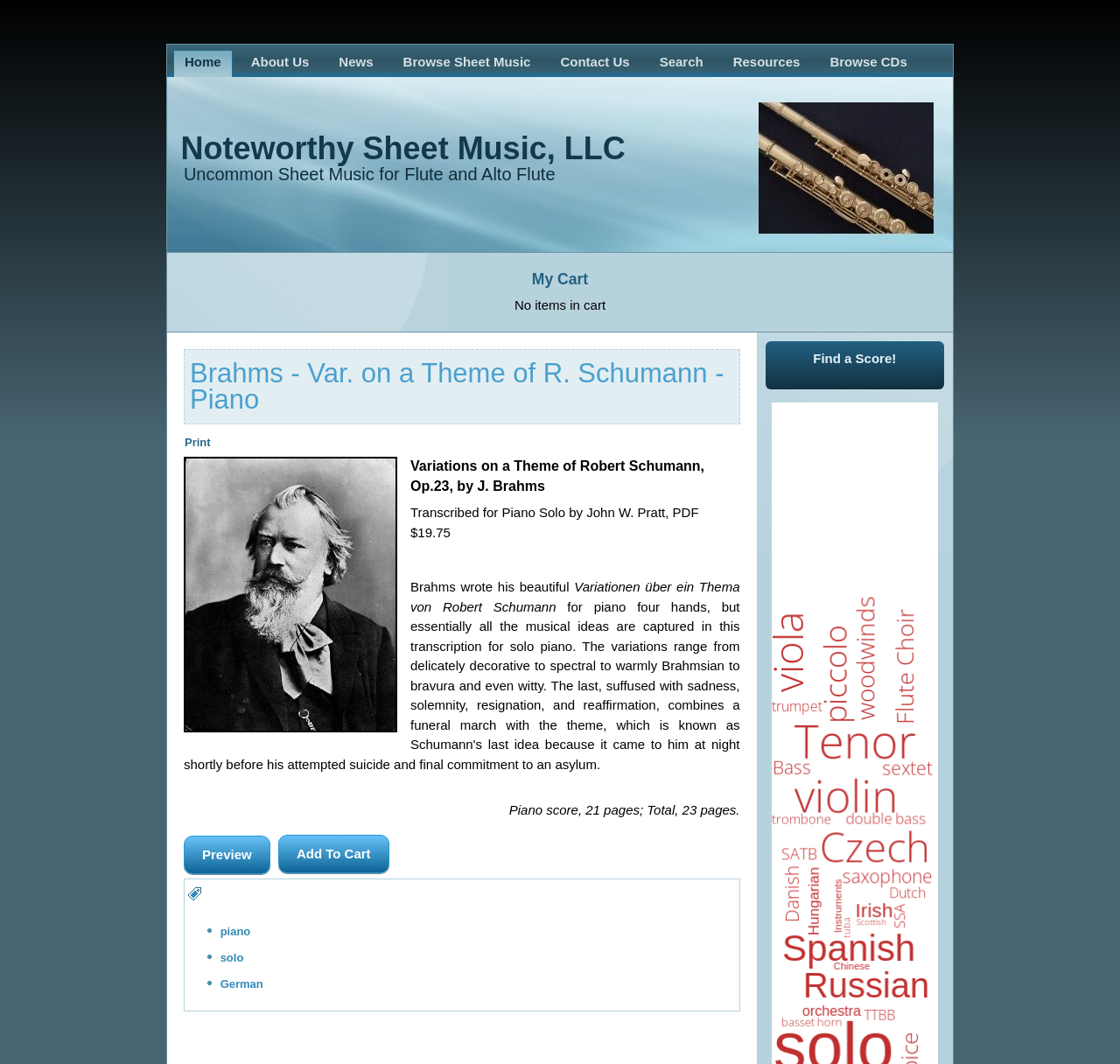How many pages is the piano score?
Please respond to the question with as much detail as possible.

The number of pages of the piano score is mentioned in the description 'Piano score, 21 pages; Total, 23 pages'.